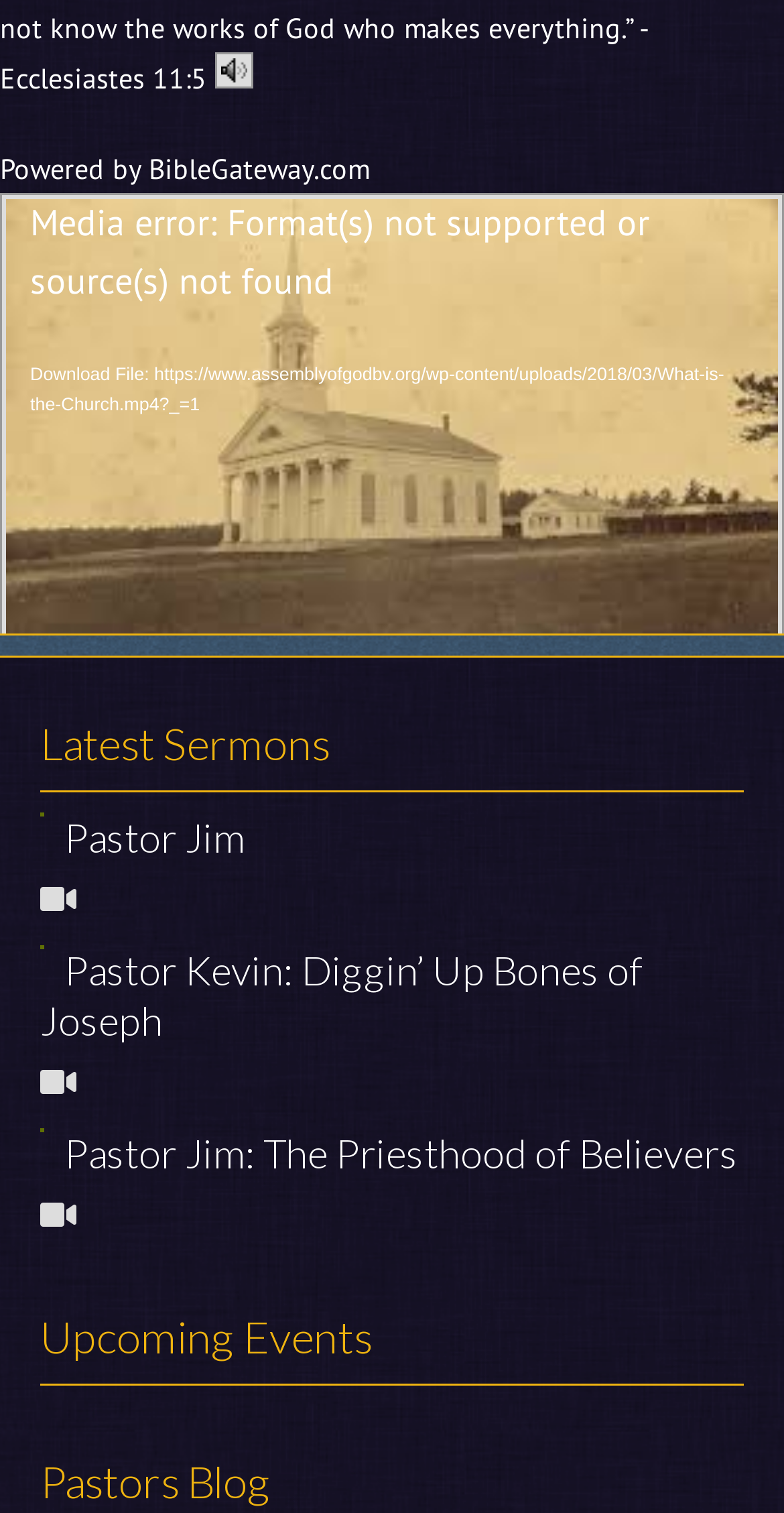Please identify the coordinates of the bounding box that should be clicked to fulfill this instruction: "Listen to the chapter".

[0.274, 0.039, 0.323, 0.063]